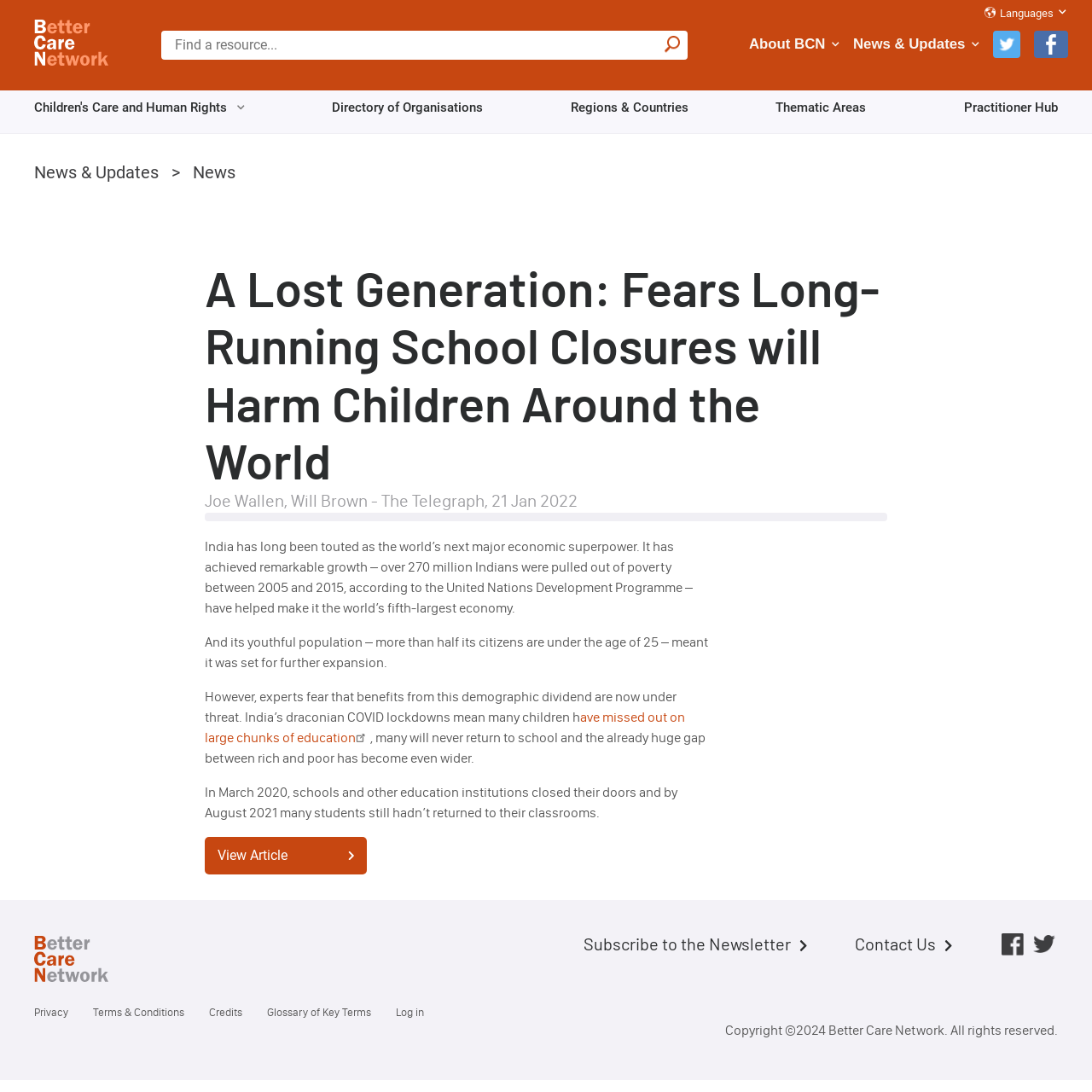Detail the various sections and features of the webpage.

This webpage is about the impact of COVID-19 lockdowns on children's education in India. At the top, there is a navigation menu with links to "Home", "About BCN", "News & Updates", and social media profiles. Below this, there is a search bar and a "Language Sections" heading with a link to "Languages".

The main content of the page is an article titled "A Lost Generation: Fears Long-Running School Closures will Harm Children Around the World". The article discusses how India's COVID-19 lockdowns have resulted in many children missing out on education, with some never returning to school, and the widening gap between rich and poor. The article cites statistics from the United Nations Development Programme and quotes experts.

The article is divided into paragraphs, with a timestamp "21 Jan 2022" at the top. There is also a link to an external article and an image with a caption "(link is external)". At the bottom of the article, there is a "View Article" link.

Below the article, there is a footer section with links to "Home", "Subscribe to the Newsletter", "Contact Us", and social media profiles. There is also a "Footer menu" with links to "Privacy", "Terms & Conditions", "Credits", "Glossary of Key Terms", and "Log in". Finally, there is a copyright notice at the very bottom of the page.